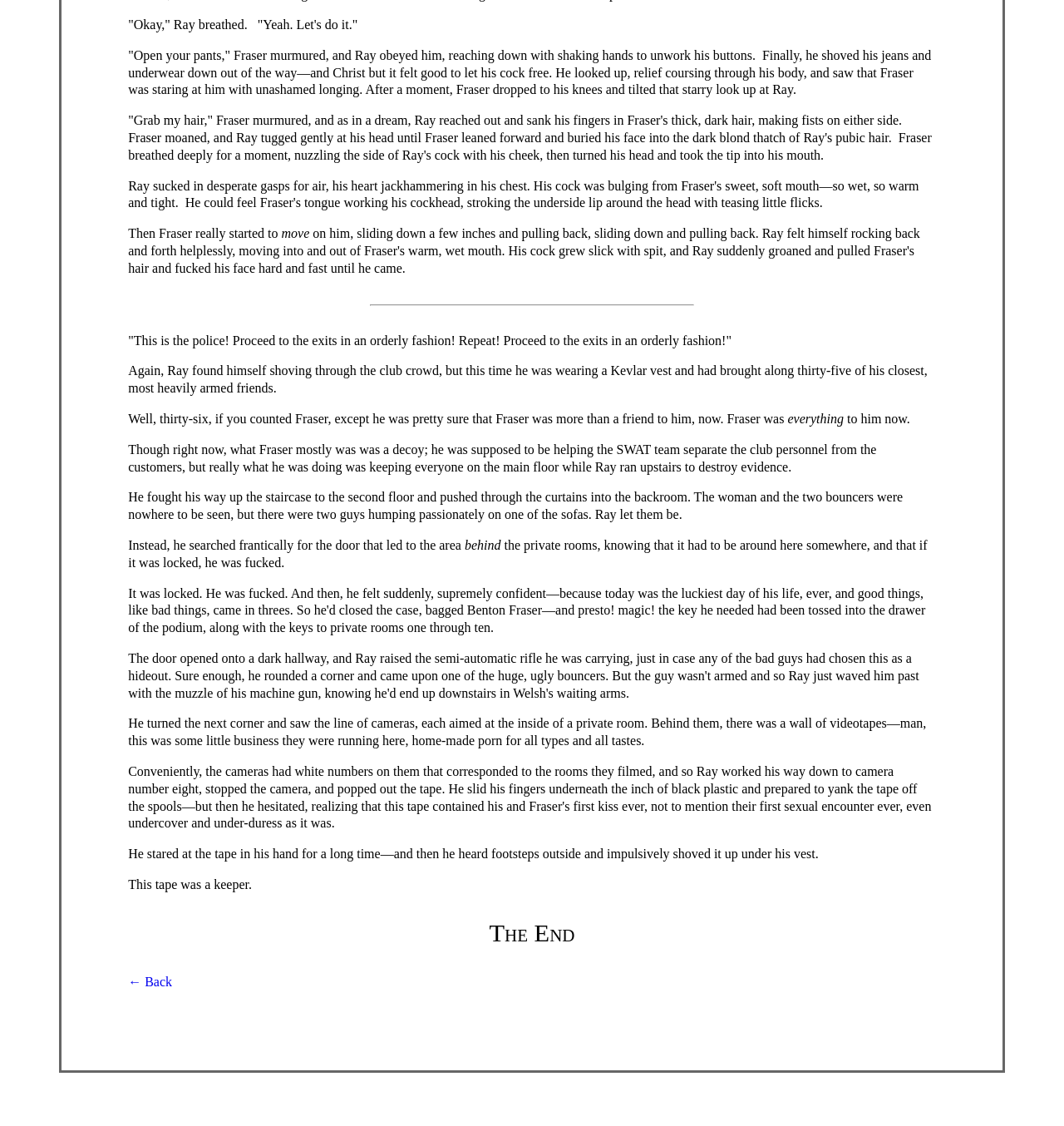What is Fraser doing to Ray? From the image, respond with a single word or brief phrase.

Giving oral sex